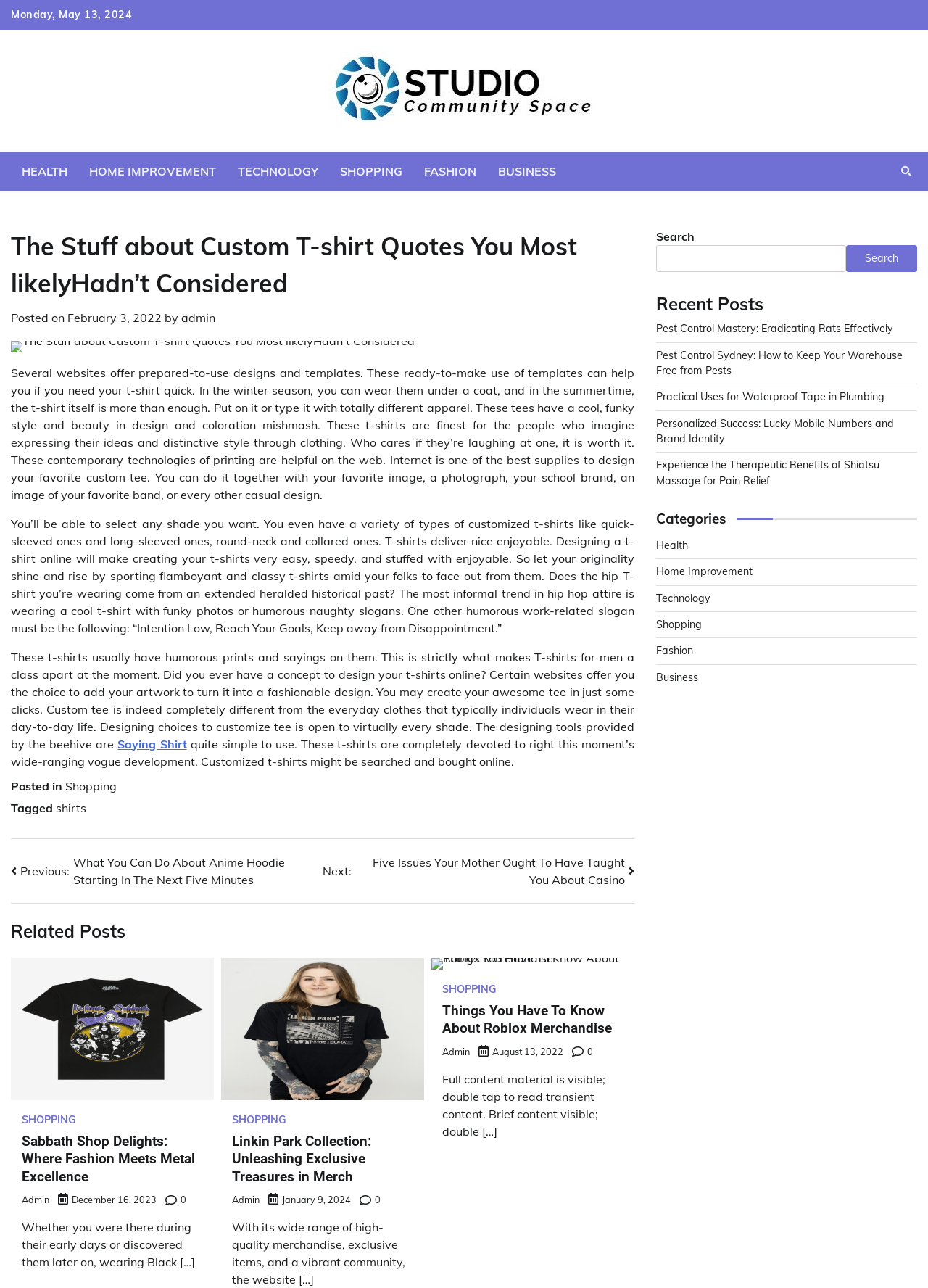What is the category of the related post 'Sabbath Shop Delights: Where Fashion Meets Metal Excellence'?
Please respond to the question with as much detail as possible.

I found the category of the related post by looking at the related posts section, where it says 'SHOPPING' below the image of the post 'Sabbath Shop Delights: Where Fashion Meets Metal Excellence'.